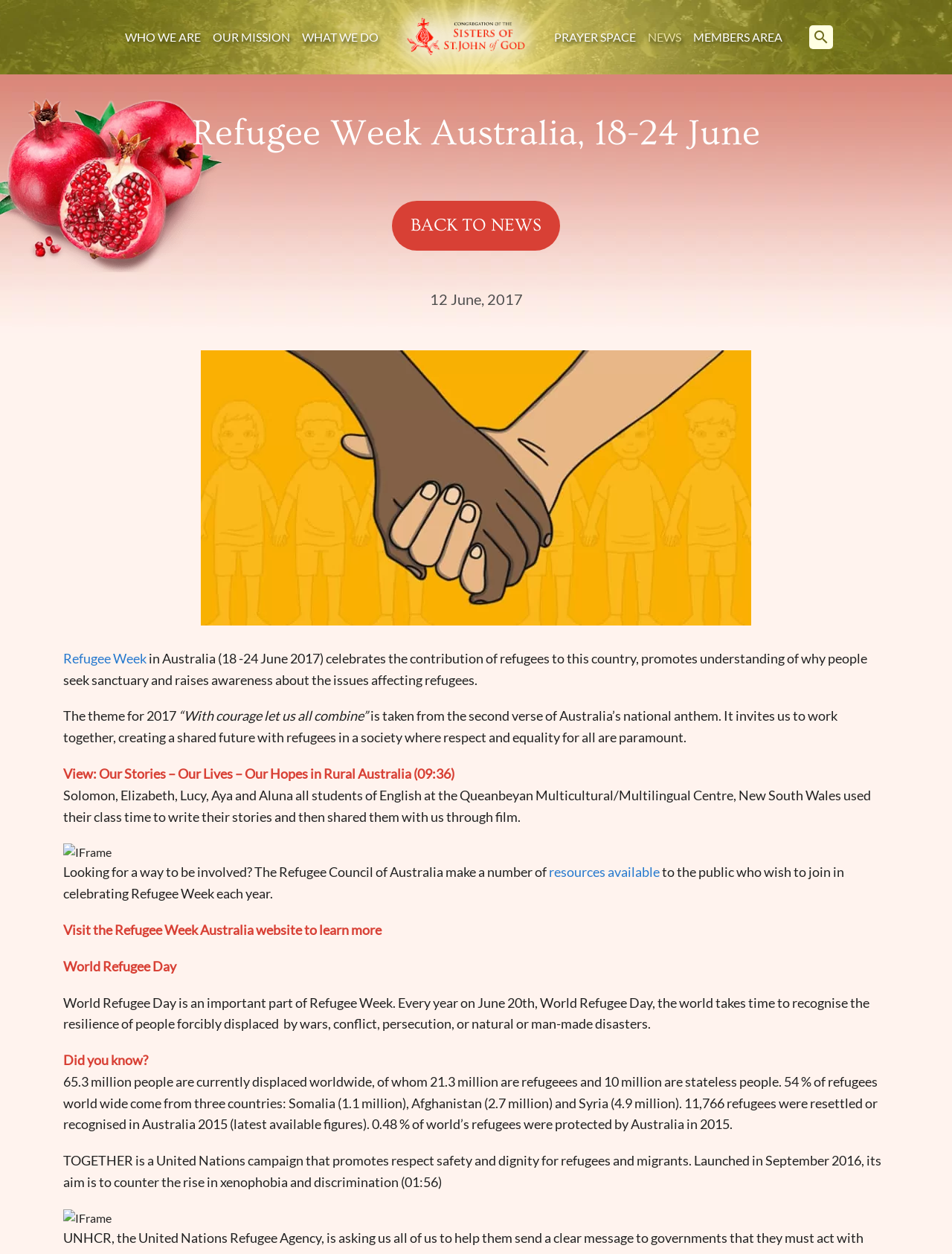Use a single word or phrase to respond to the question:
How many people are currently displaced worldwide?

65.3 million